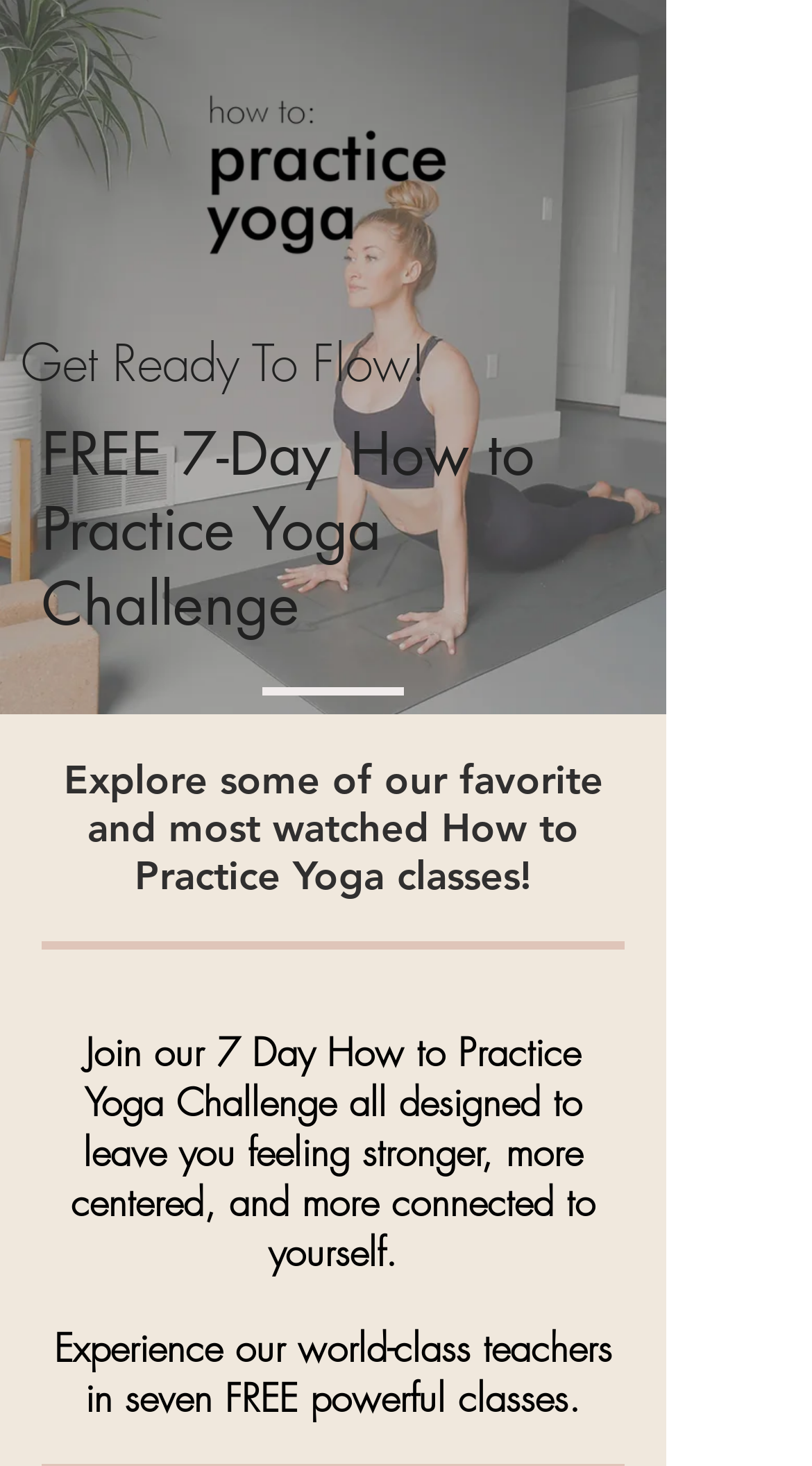What is the tone of the challenge?
Please answer the question with a detailed response using the information from the screenshot.

The headings and static text use encouraging language, such as 'Get Ready To Flow!' and 'Join our 7 Day How to Practice Yoga Challenge', which creates an inviting tone and encourages users to participate in the challenge.